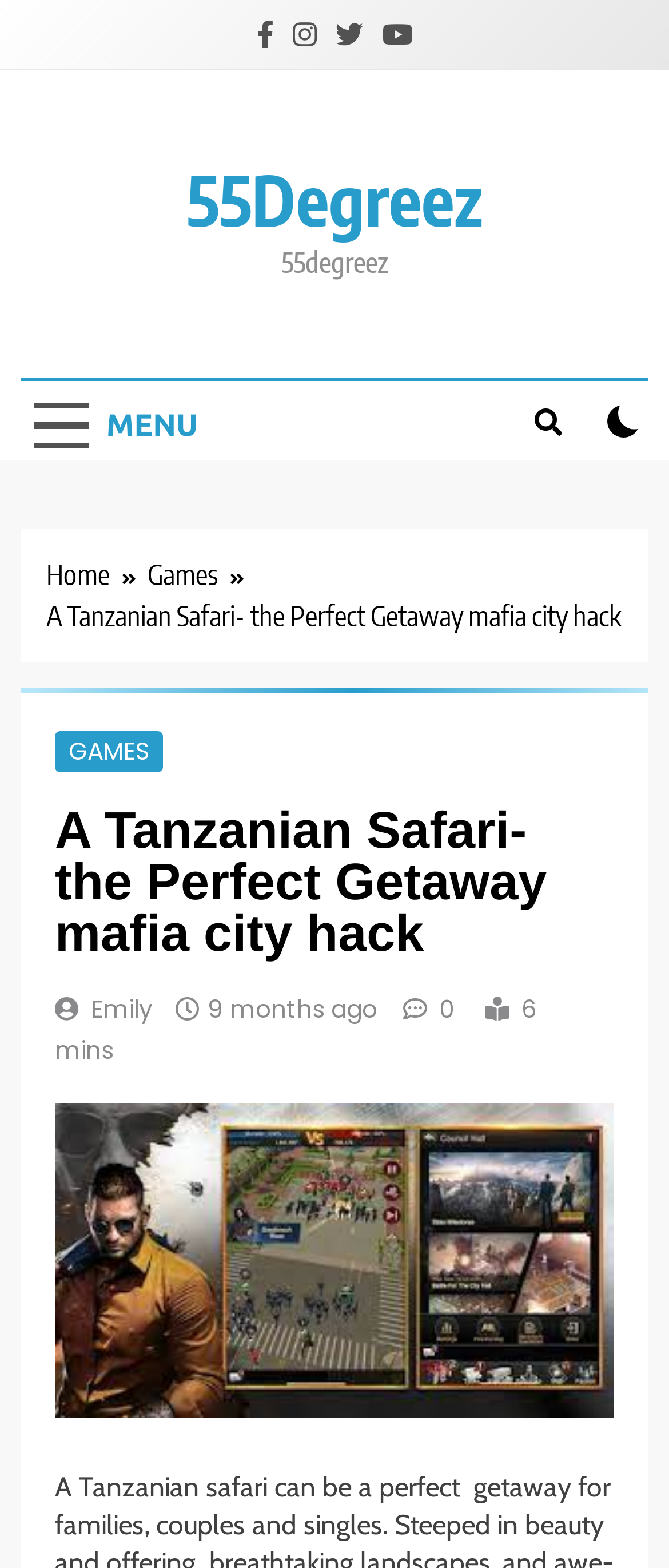Refer to the screenshot and give an in-depth answer to this question: How many social media links are available?

I counted the number of social media links available on the top right corner of the webpage, which are represented by icons, and found 4 links.